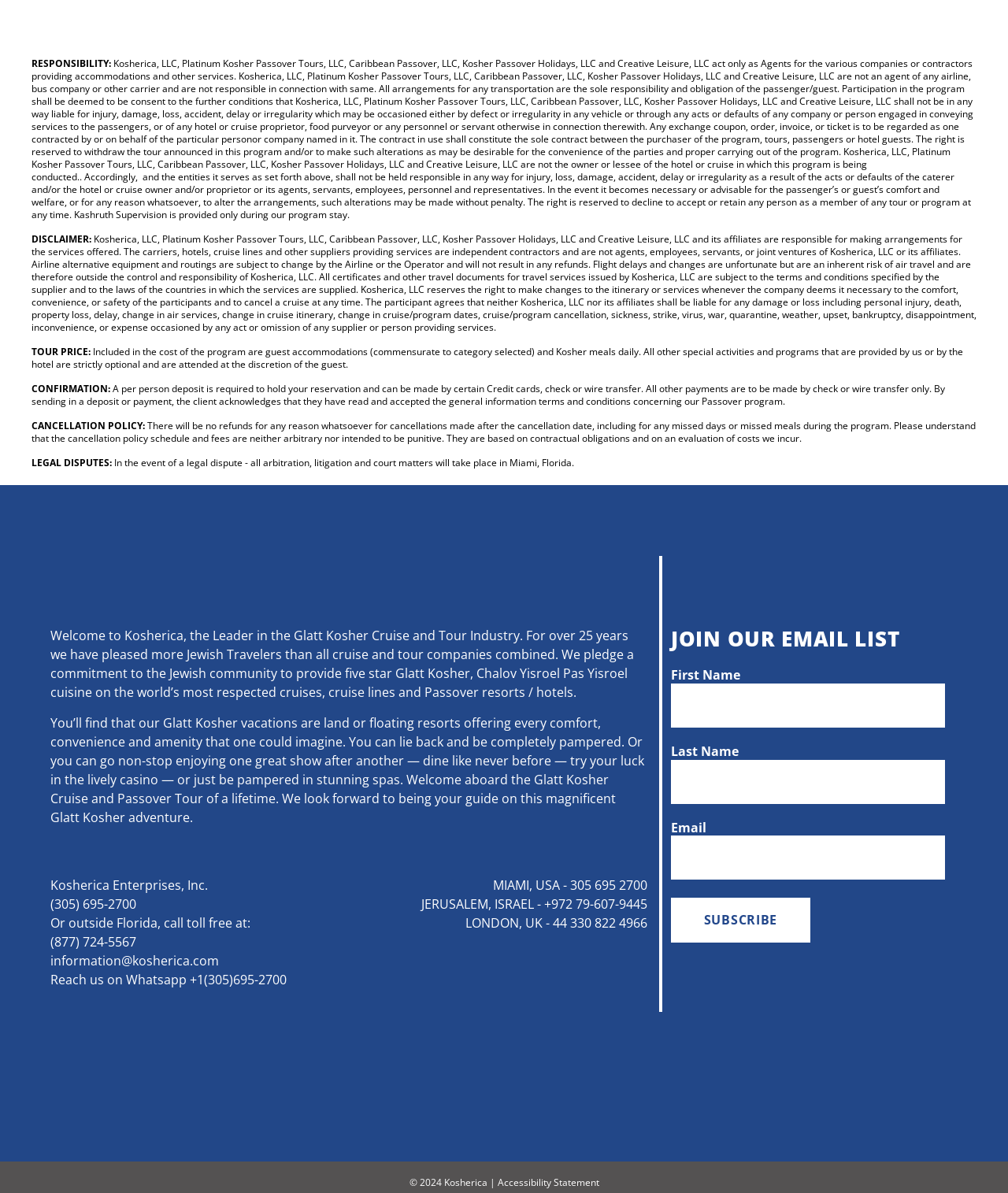Provide the bounding box coordinates for the area that should be clicked to complete the instruction: "Send an email to Kosherica".

[0.05, 0.798, 0.217, 0.812]